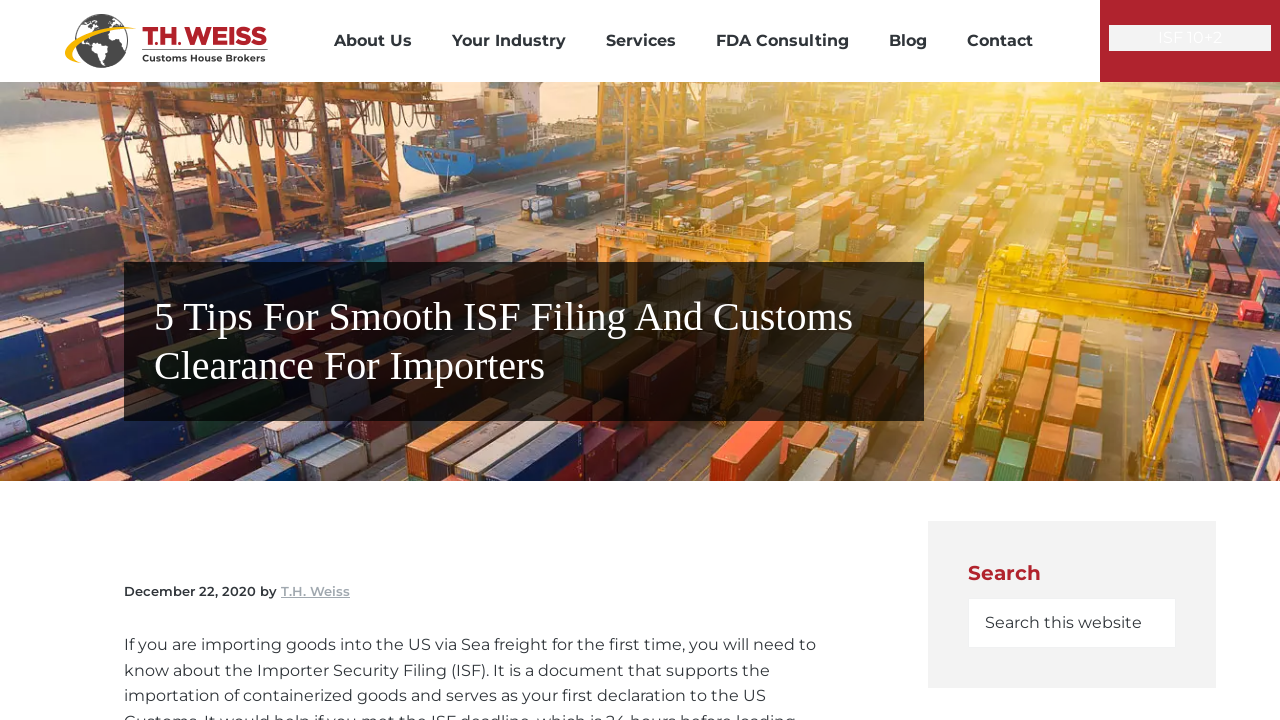Please locate the bounding box coordinates of the region I need to click to follow this instruction: "Click on the 'FEATURED' link".

None